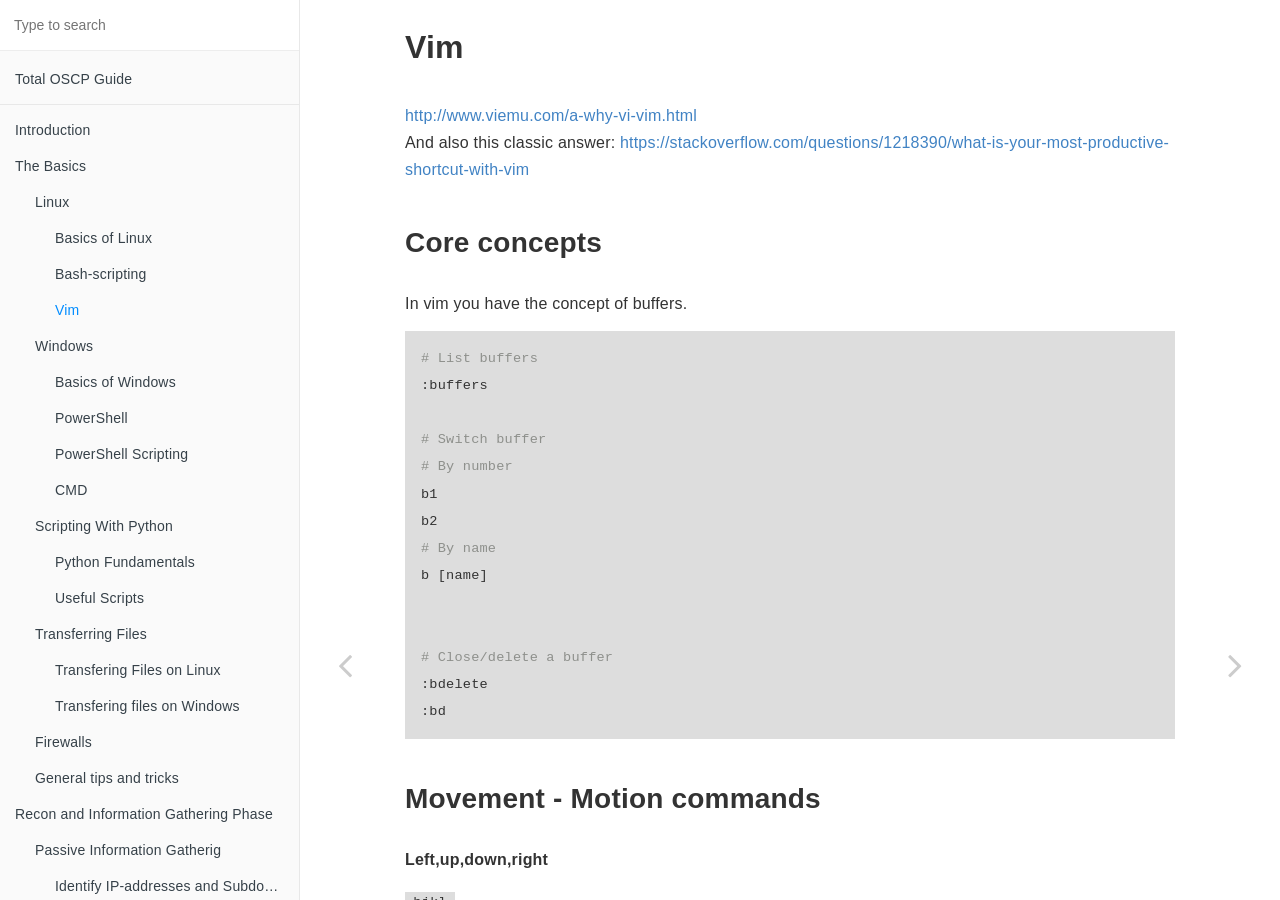Determine the bounding box coordinates for the UI element with the following description: "Transfering Files on Linux". The coordinates should be four float numbers between 0 and 1, represented as [left, top, right, bottom].

[0.031, 0.724, 0.234, 0.764]